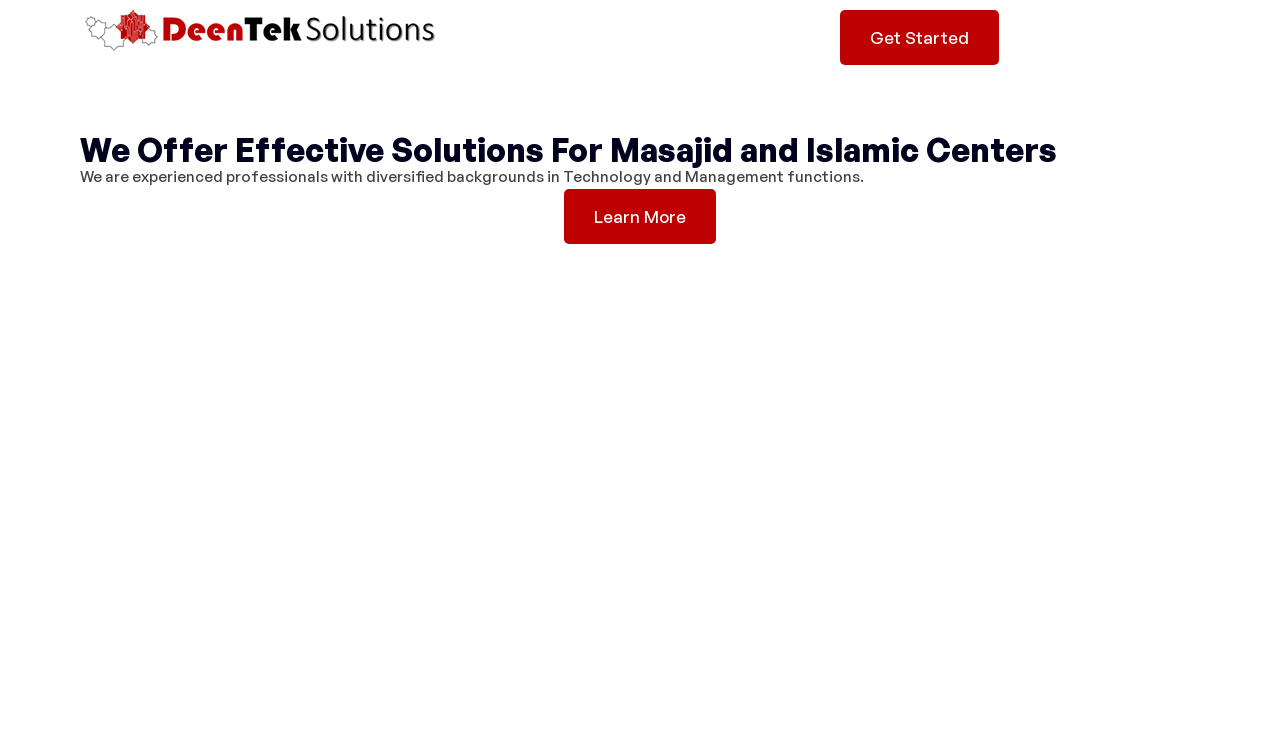Provide a thorough and detailed response to the question by examining the image: 
What can I do to learn more?

I found a link 'Learn More' with a bounding box coordinate of [0.441, 0.255, 0.559, 0.33], which suggests that clicking on it will provide more information about Deentek's solutions.